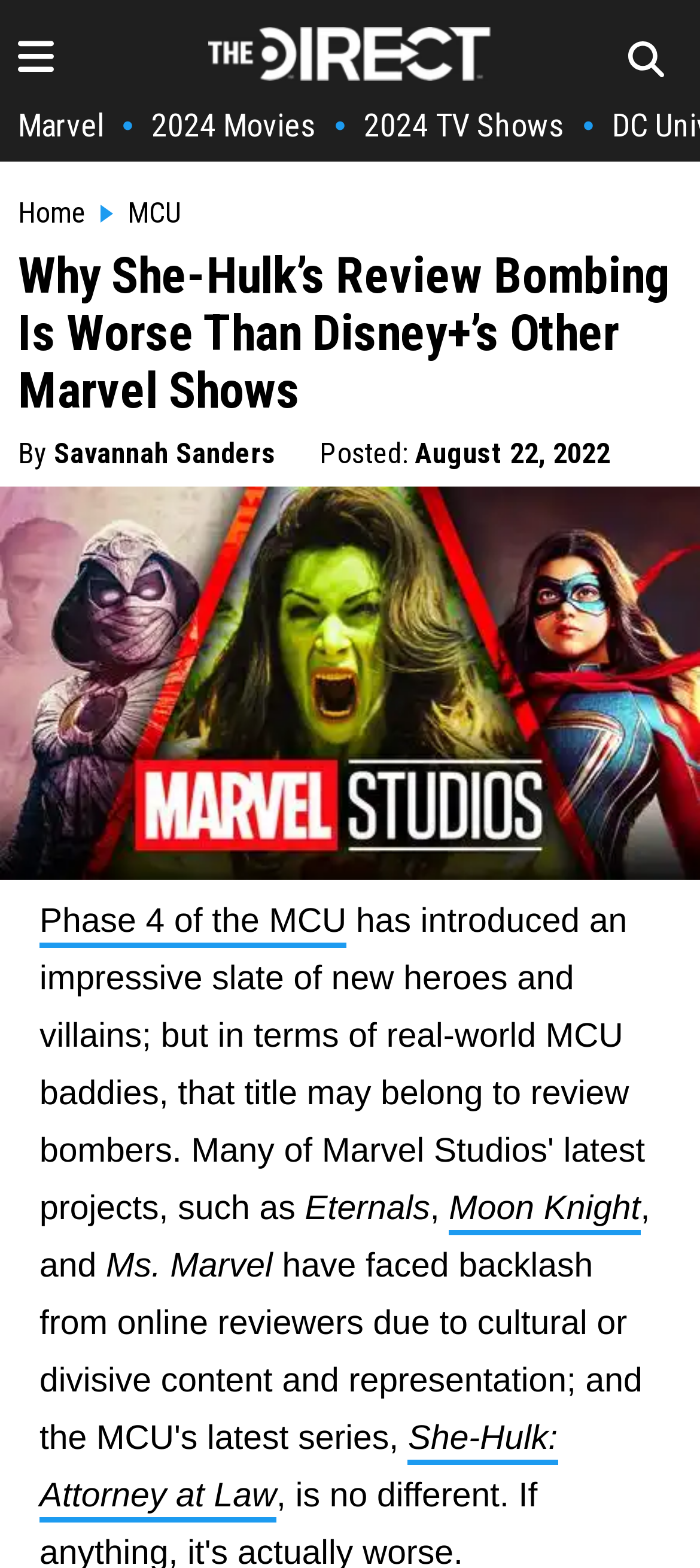Determine the bounding box coordinates of the clickable region to follow the instruction: "go to The Direct Homepage".

[0.297, 0.037, 0.703, 0.056]